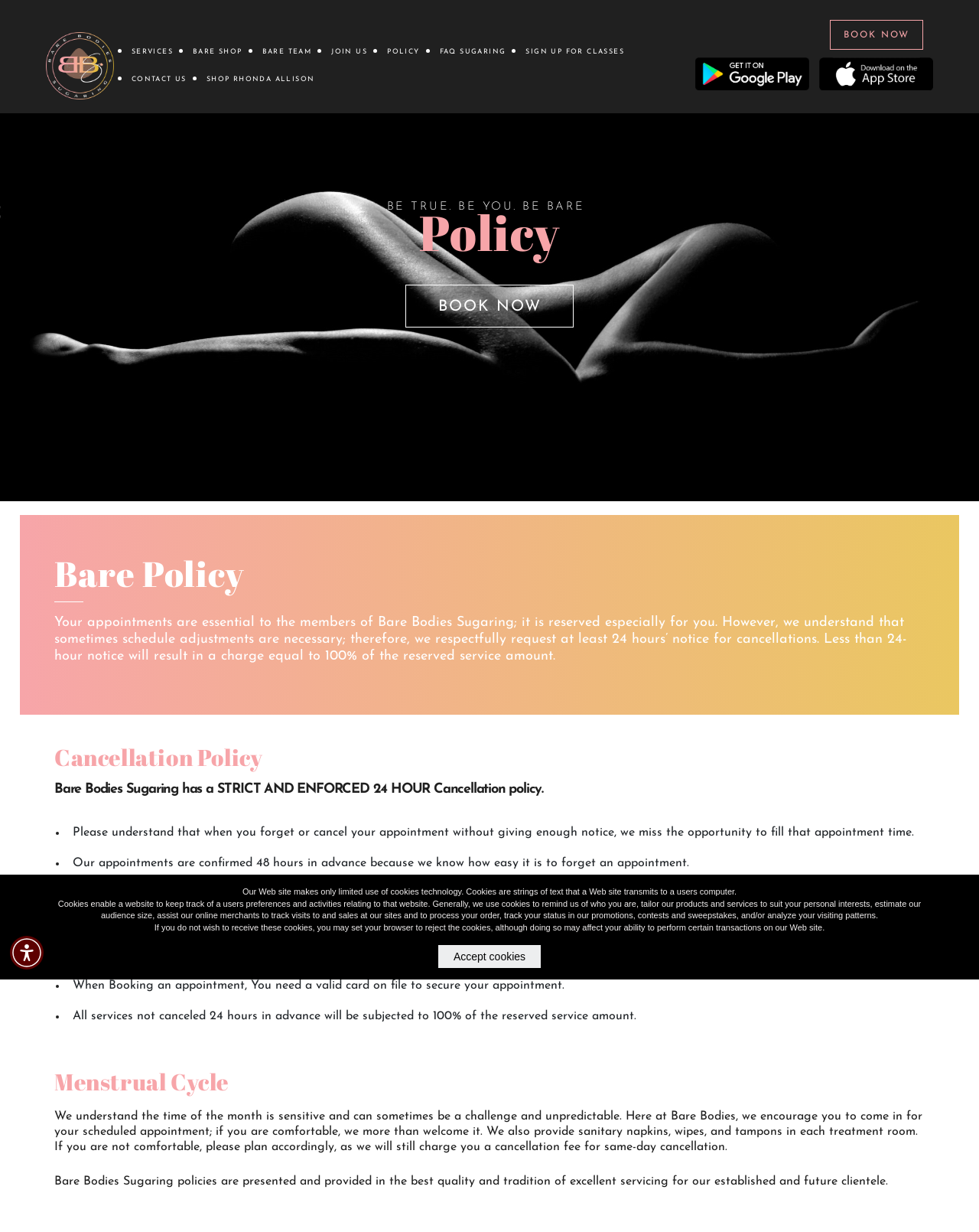What is the purpose of the 'BOOK NOW' button?
Look at the image and respond with a one-word or short phrase answer.

To book an appointment